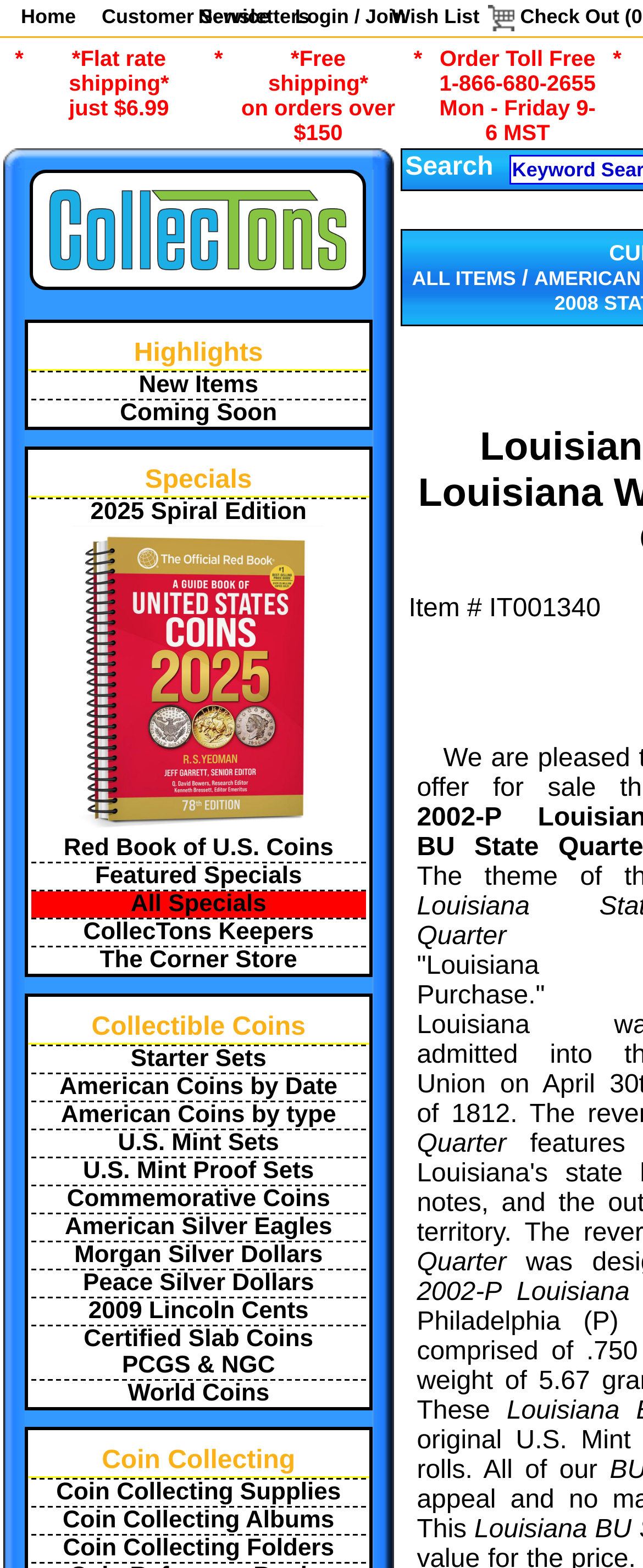What is the shipping policy of the website?
Based on the screenshot, respond with a single word or phrase.

Flat rate shipping $6.99